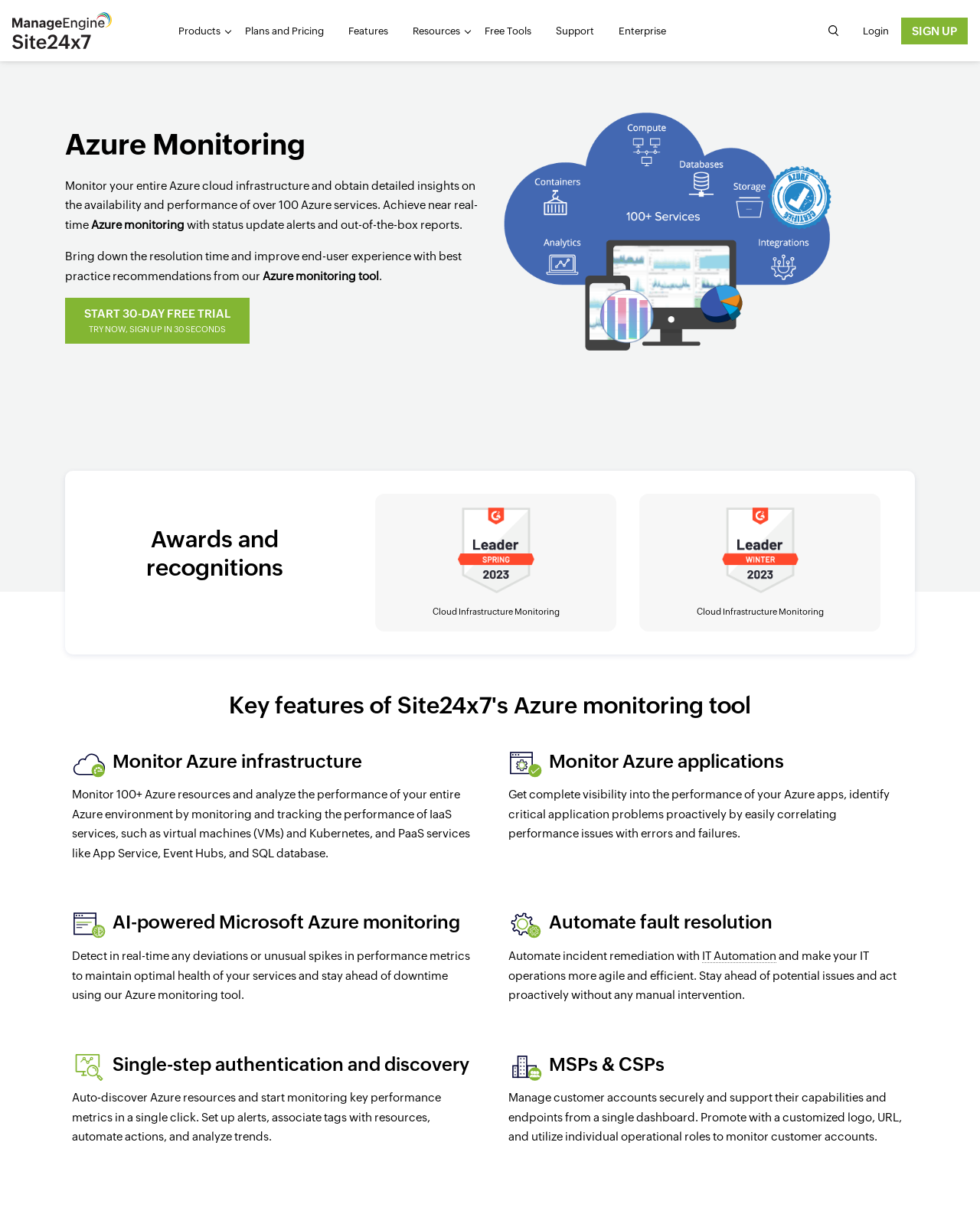Pinpoint the bounding box coordinates of the area that must be clicked to complete this instruction: "Click the 'SIGN UP' button".

[0.92, 0.014, 0.988, 0.036]